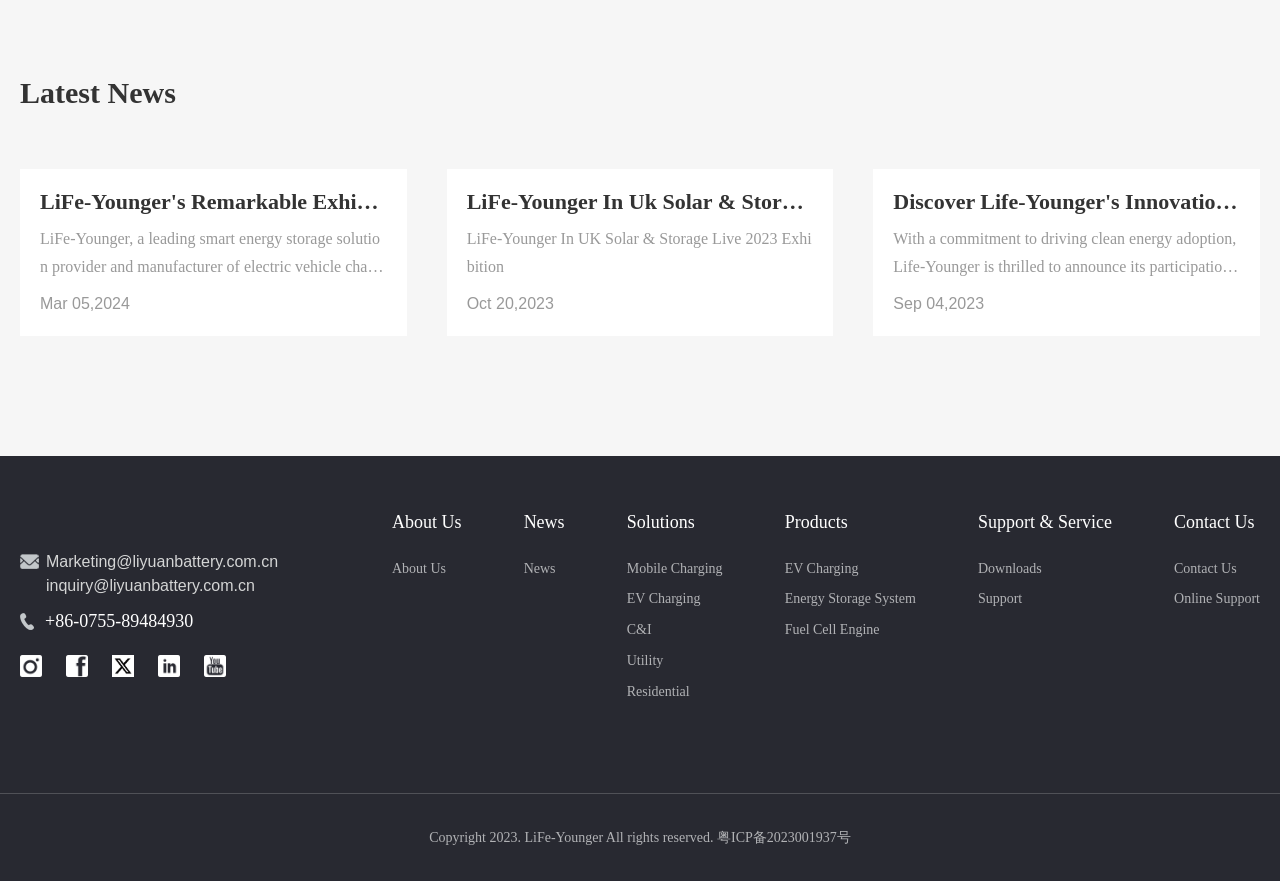Determine the bounding box coordinates for the area that should be clicked to carry out the following instruction: "View LiFe-Younger's Innovation at Intersolar South America 2023".

[0.682, 0.159, 0.984, 0.177]